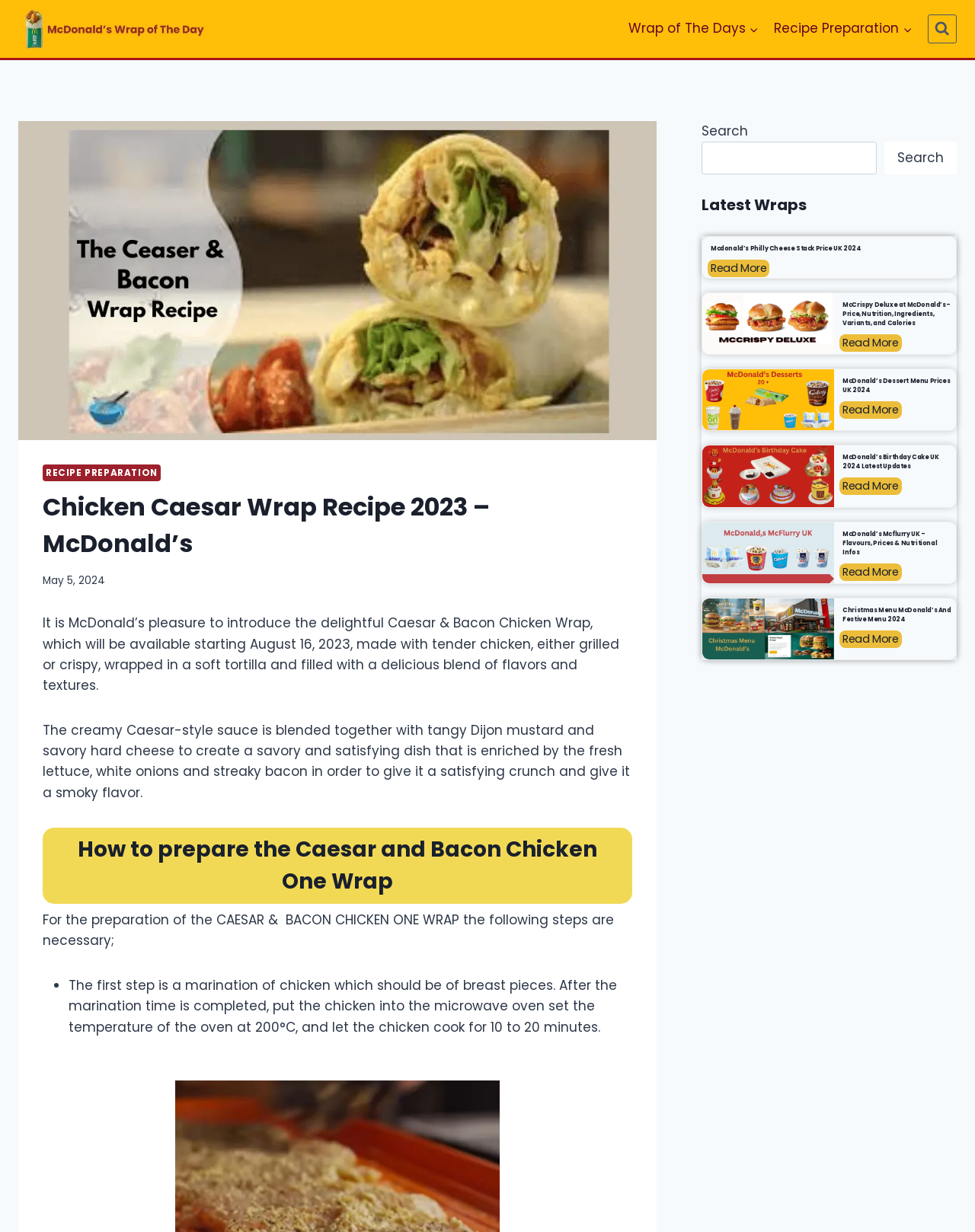What is the purpose of the search box on the webpage?
Using the image, provide a detailed and thorough answer to the question.

The search box on the webpage allows users to search for specific recipes or keywords, making it easier to find relevant information on the website.